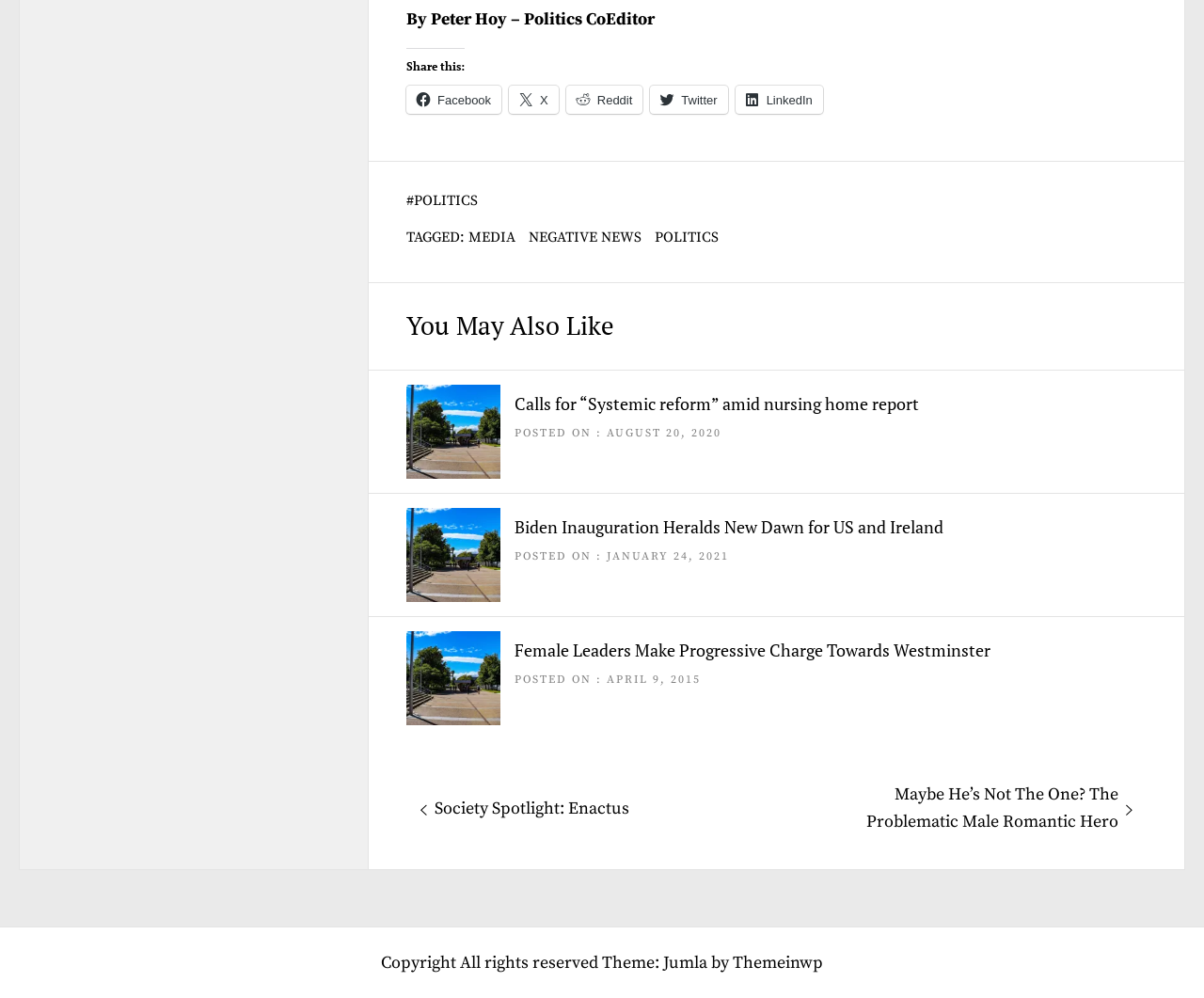Determine the bounding box coordinates of the region I should click to achieve the following instruction: "View post tagged 'MEDIA'". Ensure the bounding box coordinates are four float numbers between 0 and 1, i.e., [left, top, right, bottom].

[0.389, 0.227, 0.436, 0.25]